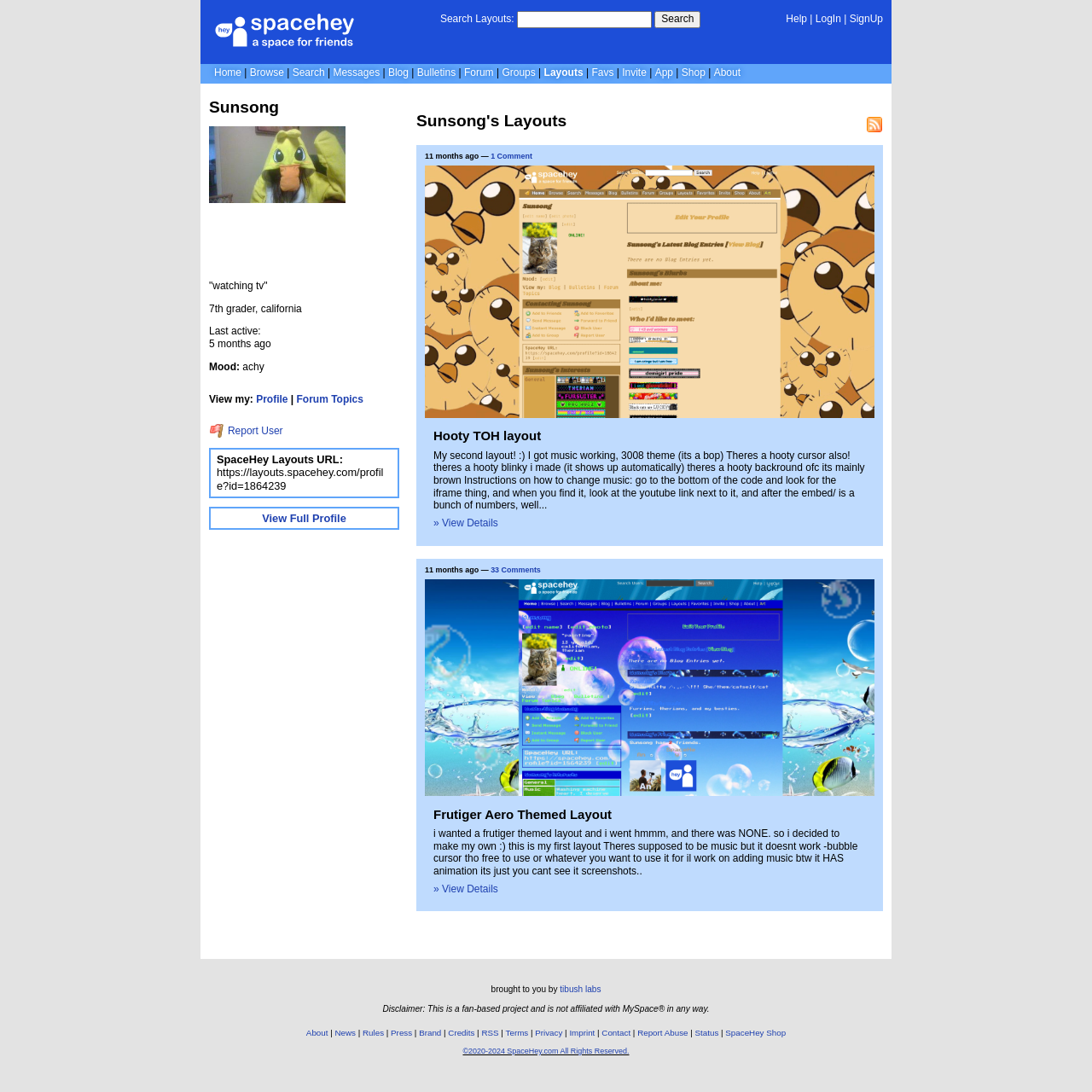What is the name of the user profiled on this webpage?
Using the visual information from the image, give a one-word or short-phrase answer.

Sunsong